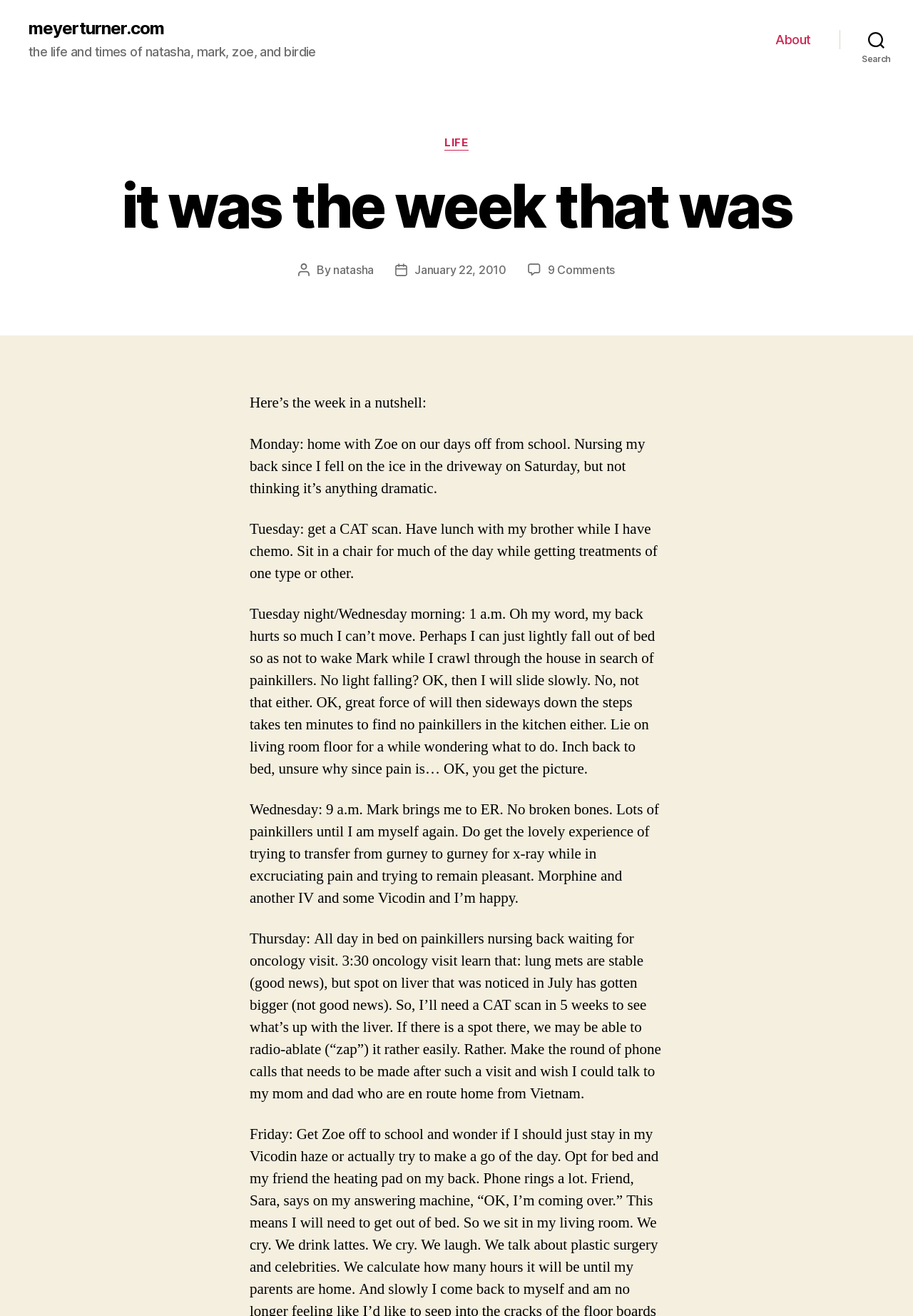Give a one-word or short-phrase answer to the following question: 
What is the category of the post?

LIFE